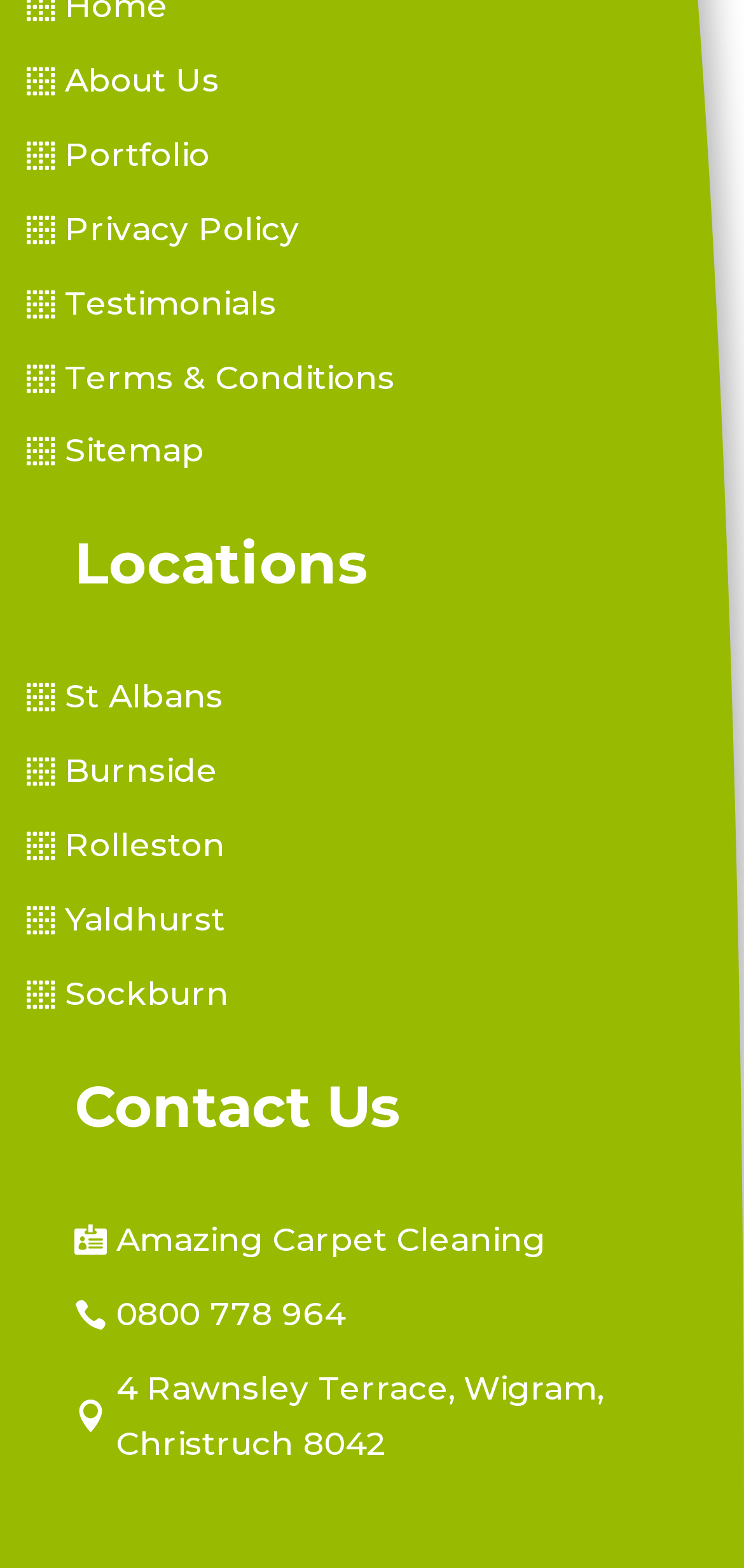Using the provided element description: "home page", identify the bounding box coordinates. The coordinates should be four floats between 0 and 1 in the order [left, top, right, bottom].

None